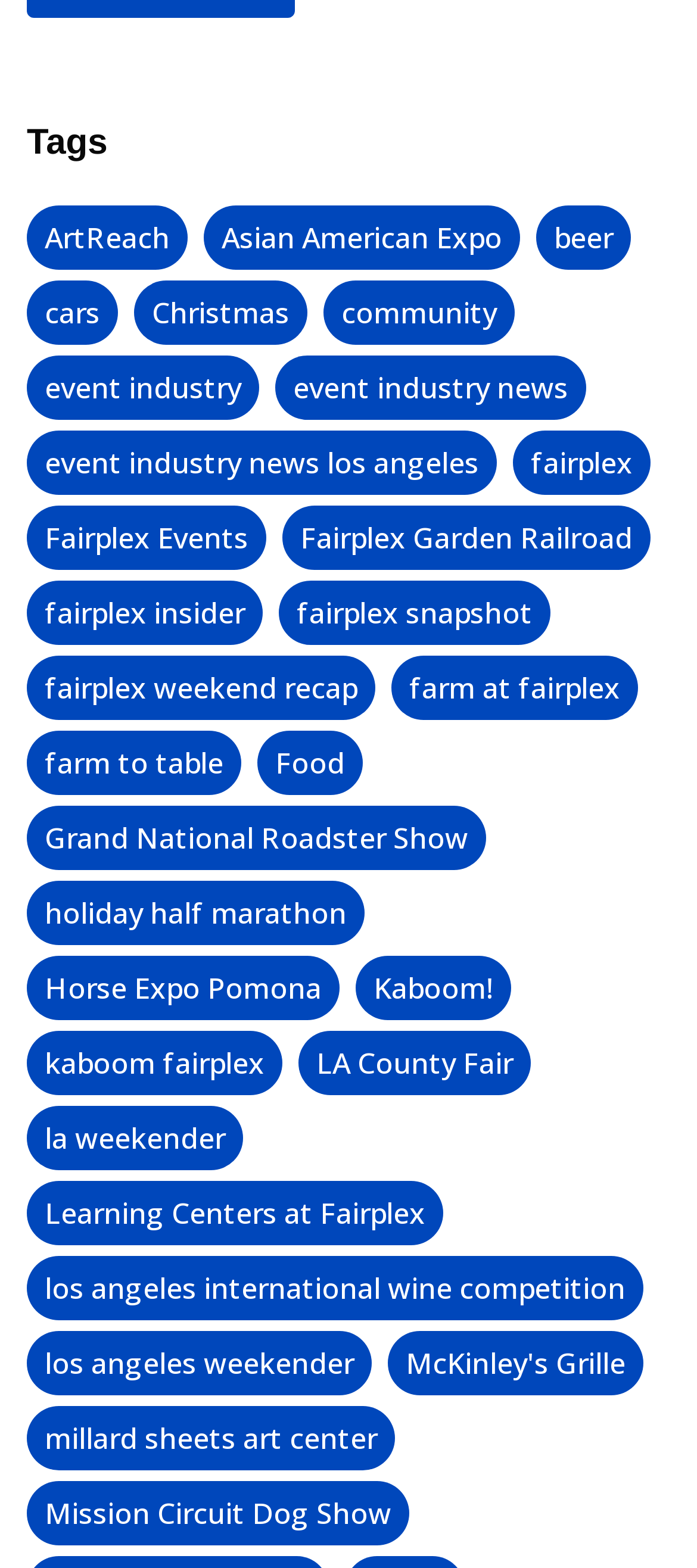Identify the bounding box coordinates of the clickable region required to complete the instruction: "Check out 'McKinley's Grille'". The coordinates should be given as four float numbers within the range of 0 and 1, i.e., [left, top, right, bottom].

[0.556, 0.849, 0.923, 0.89]